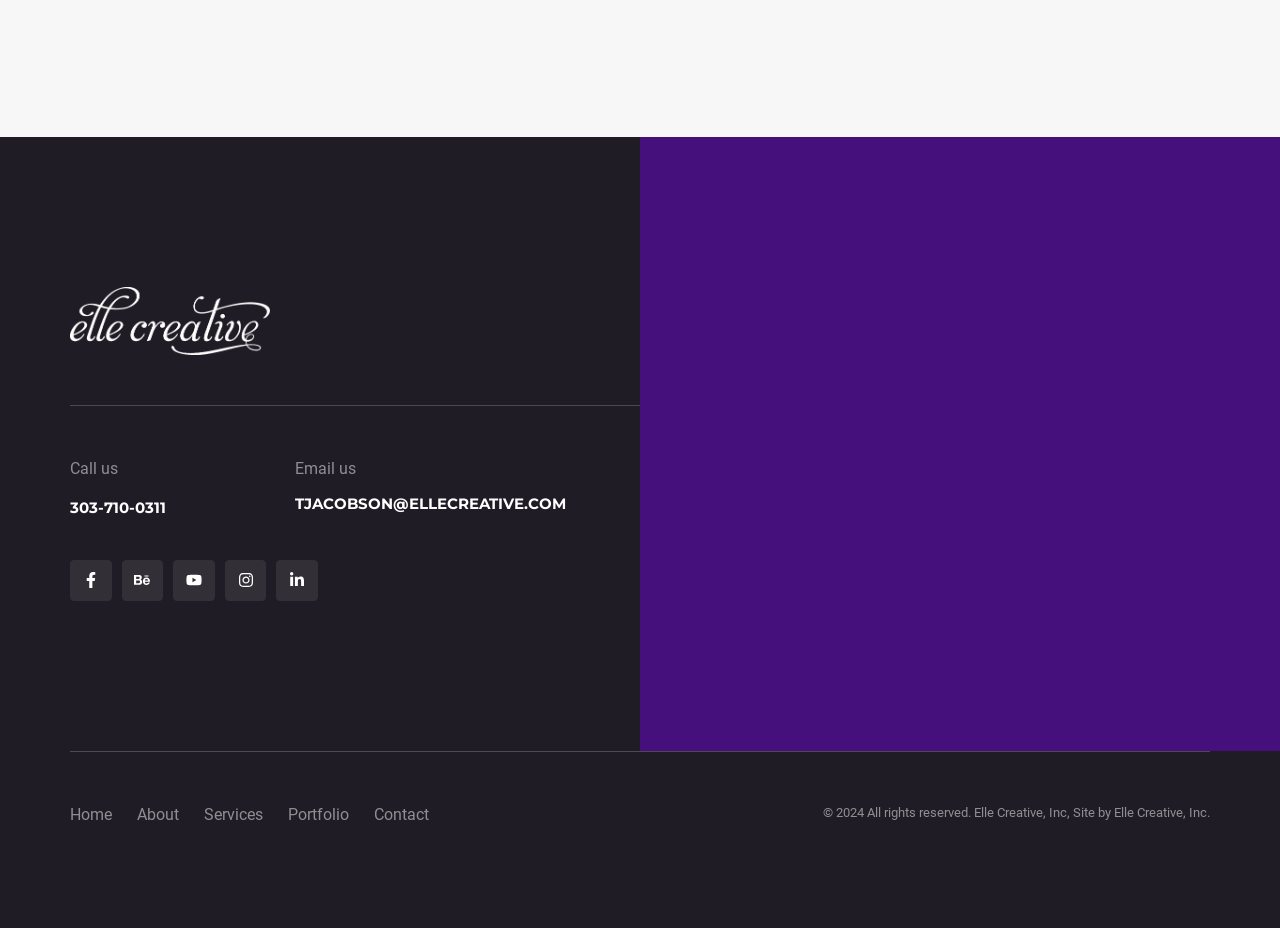Please answer the following question using a single word or phrase: 
What is the email address to contact?

TJACOBSON@ELLECREATIVE.COM